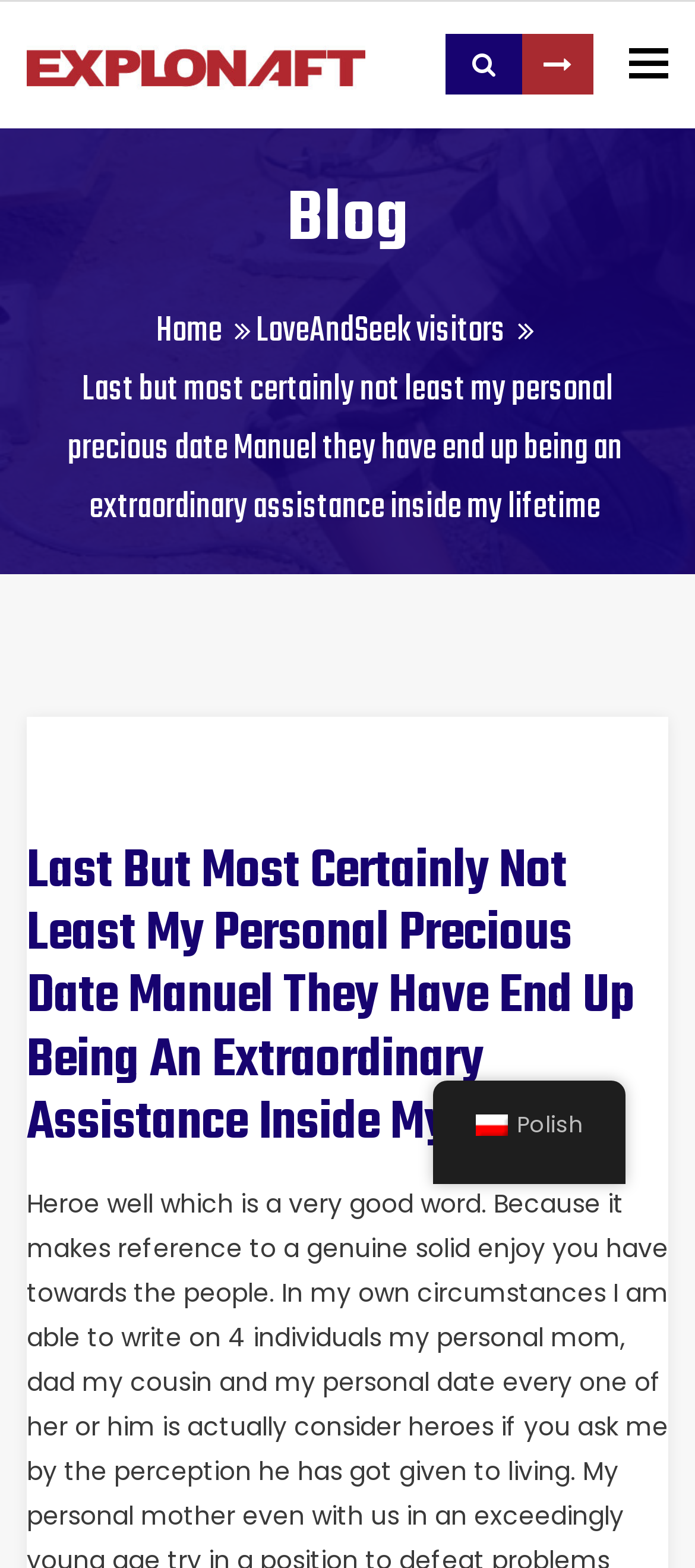Find and provide the bounding box coordinates for the UI element described with: "parent_node: ‘HOUSE PLANTS’".

None